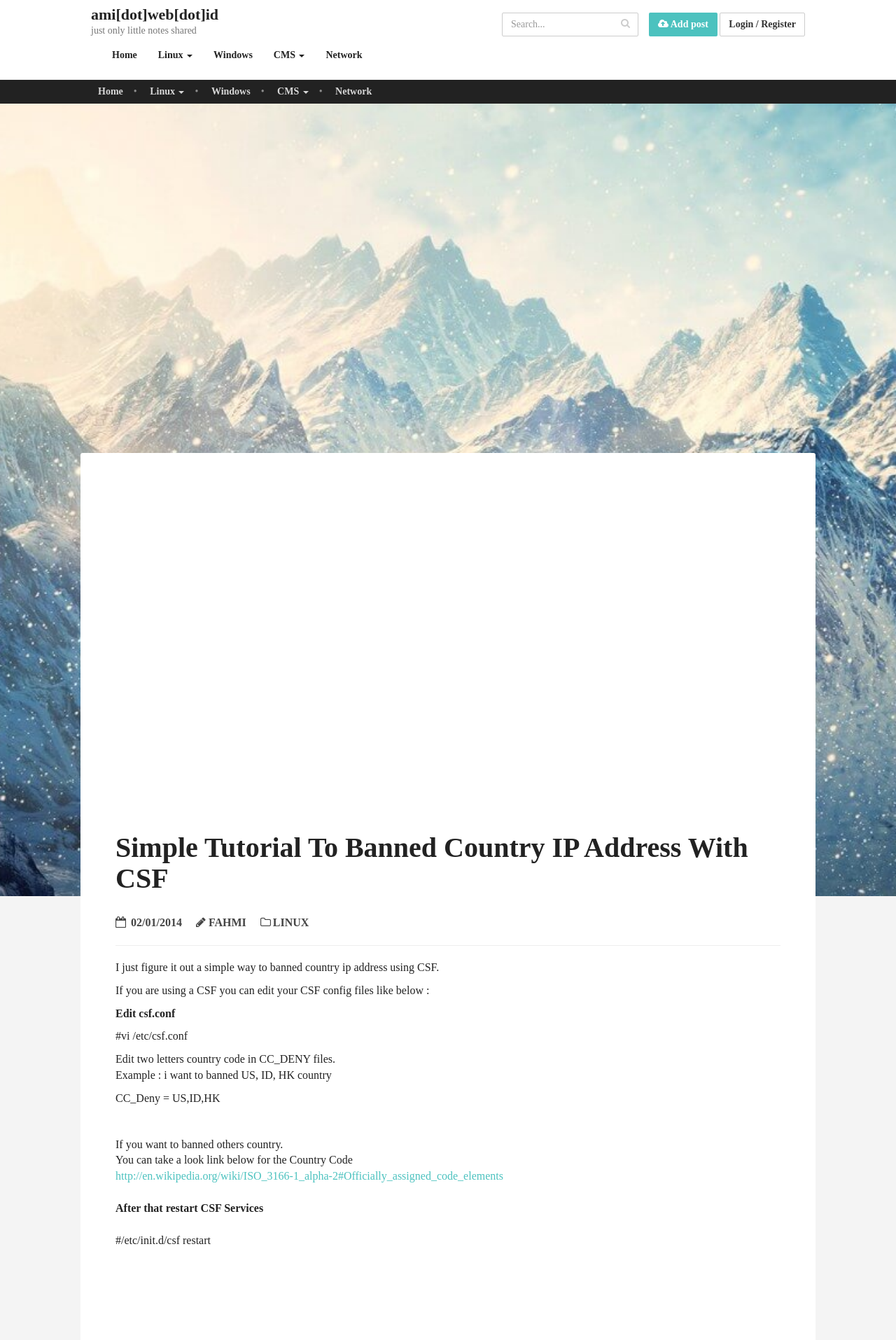Please determine the bounding box coordinates, formatted as (top-left x, top-left y, bottom-right x, bottom-right y), with all values as floating point numbers between 0 and 1. Identify the bounding box of the region described as: Must-Have CMS Development Features

None